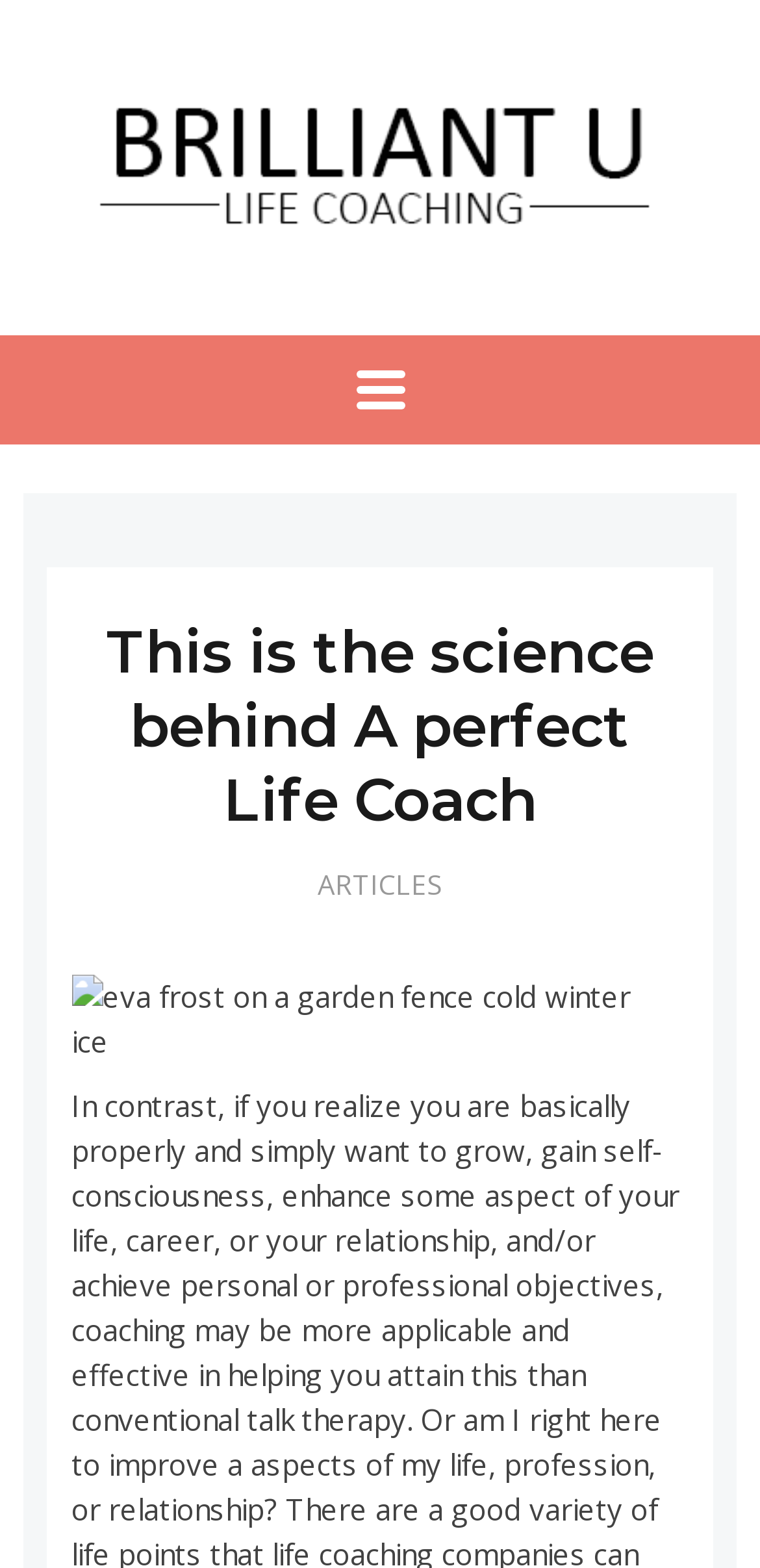Analyze and describe the webpage in a detailed narrative.

The webpage appears to be about life coaching, specifically highlighting the science behind a perfect life coach. At the top left of the page, there is a link and an image, both labeled "Brilliant U Life Coach", which suggests that this is the name of the coaching service or organization. 

Below this, there is a button labeled "MENU" positioned roughly in the middle of the top section of the page. When clicked, it reveals a heading that reiterates the title of the page, "This is the science behind A perfect Life Coach". 

To the right of the "MENU" button, there is a table layout containing a link labeled "ARTICLES", which implies that the webpage may provide access to a collection of articles related to life coaching. 

At the bottom of the page, there is a large image depicting Eva Frost standing on a garden fence in a cold winter scene with ice. This image takes up a significant portion of the page, spanning from the left to the right edge.